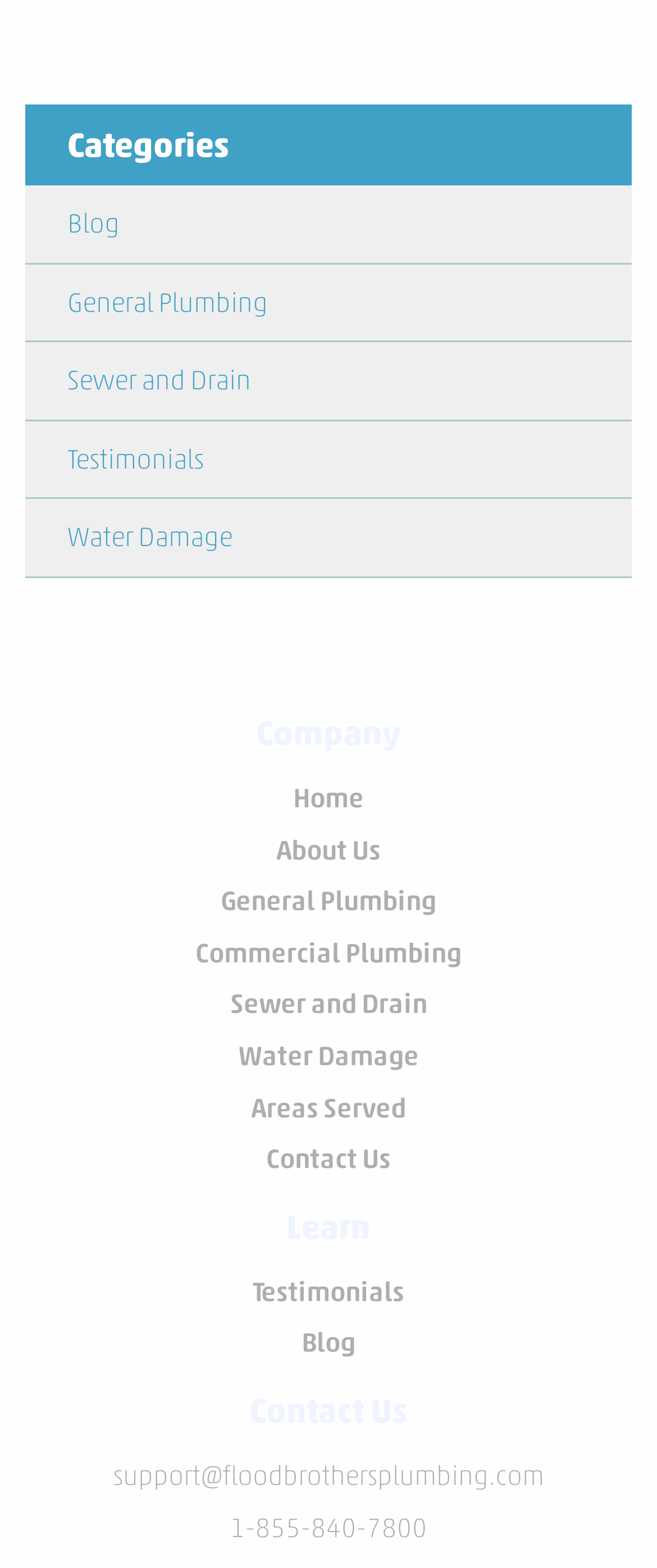What is the second link under 'Learn'?
Please give a detailed and elaborate explanation in response to the question.

I looked at the links under the 'Learn' heading and found that the second link is 'Blog', which is located below the 'Testimonials' link.